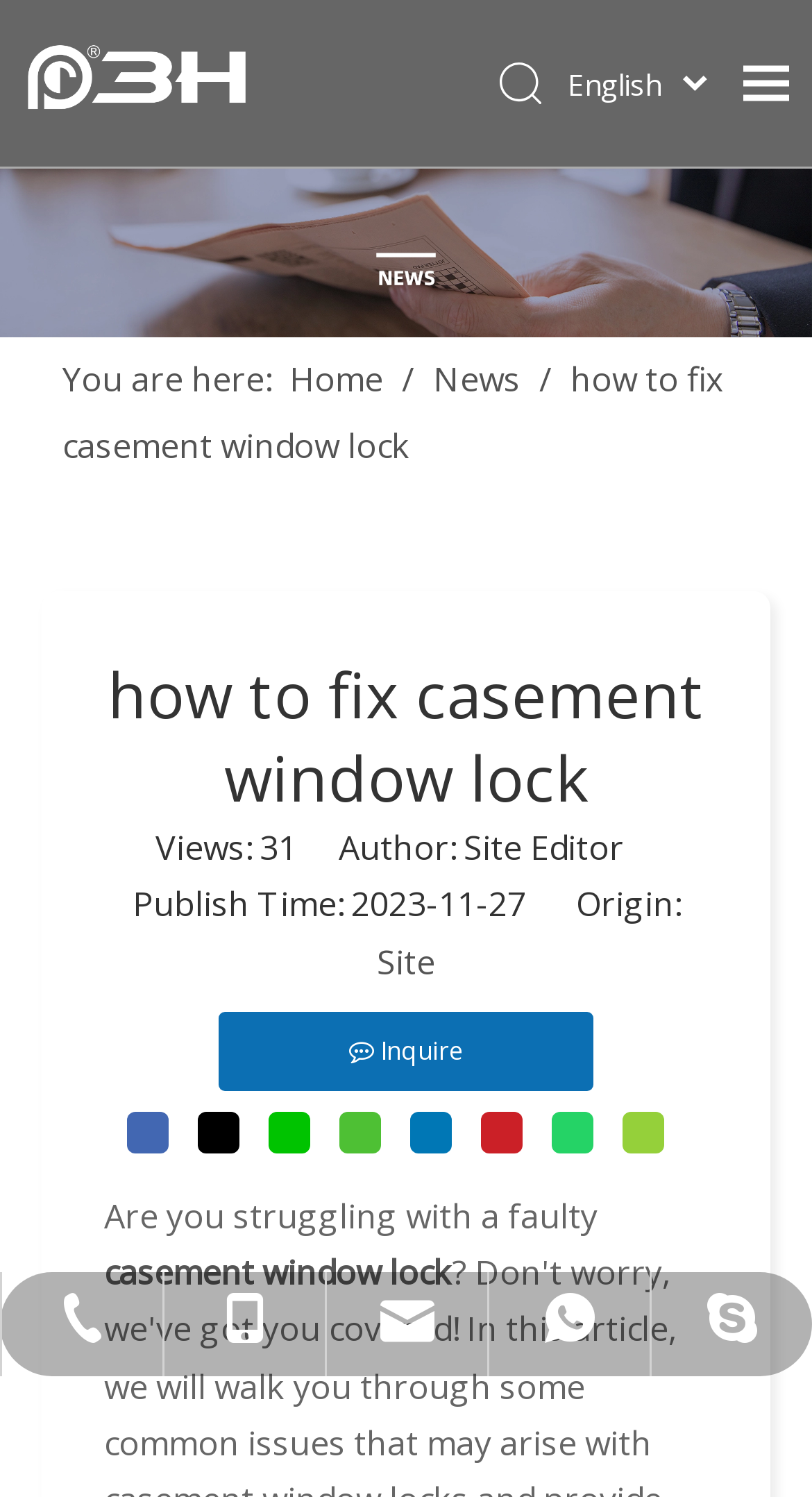What is the language of the webpage?
Answer the question with a single word or phrase, referring to the image.

English